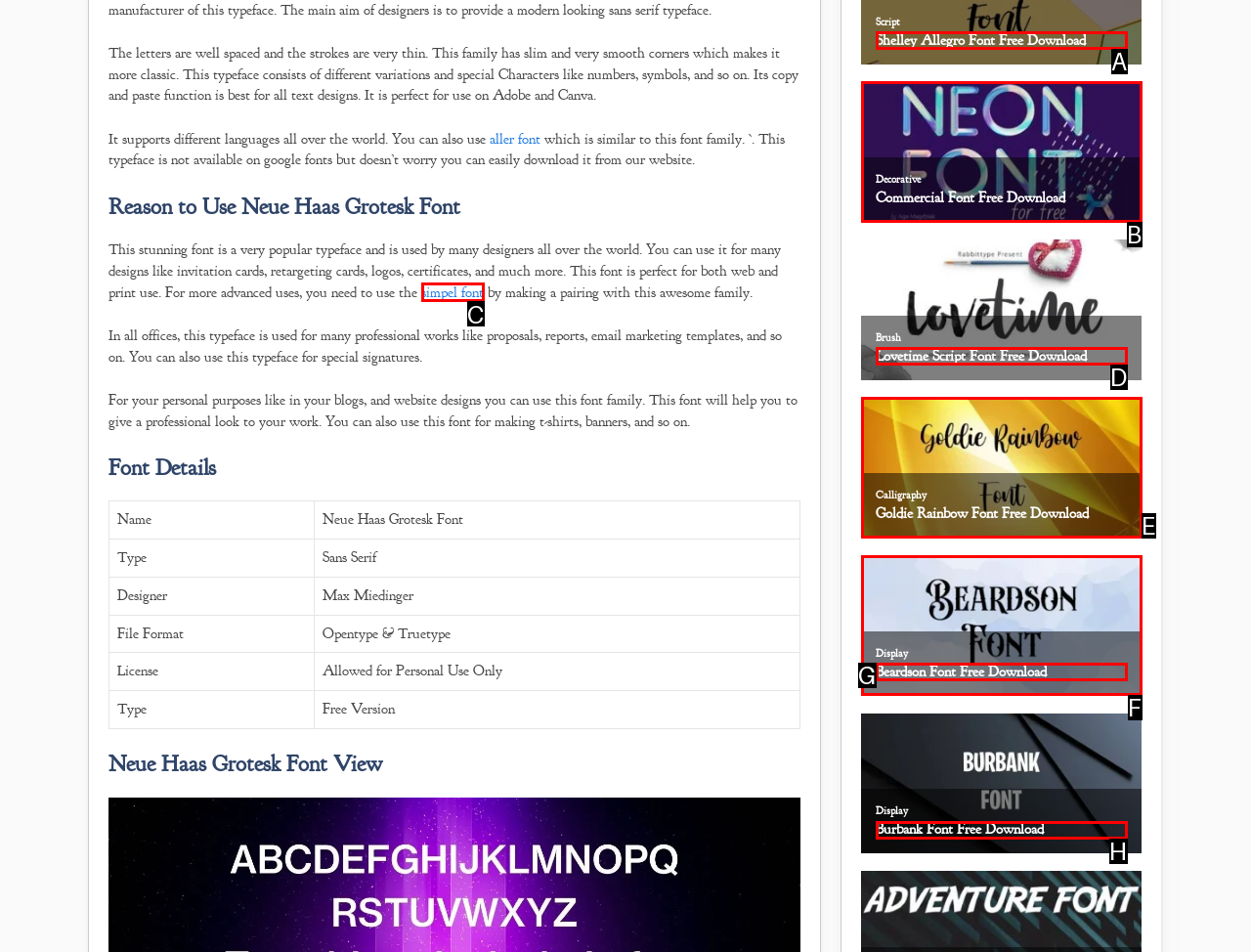Select the letter that corresponds to the description: Lovetime Script Font Free Download. Provide your answer using the option's letter.

D